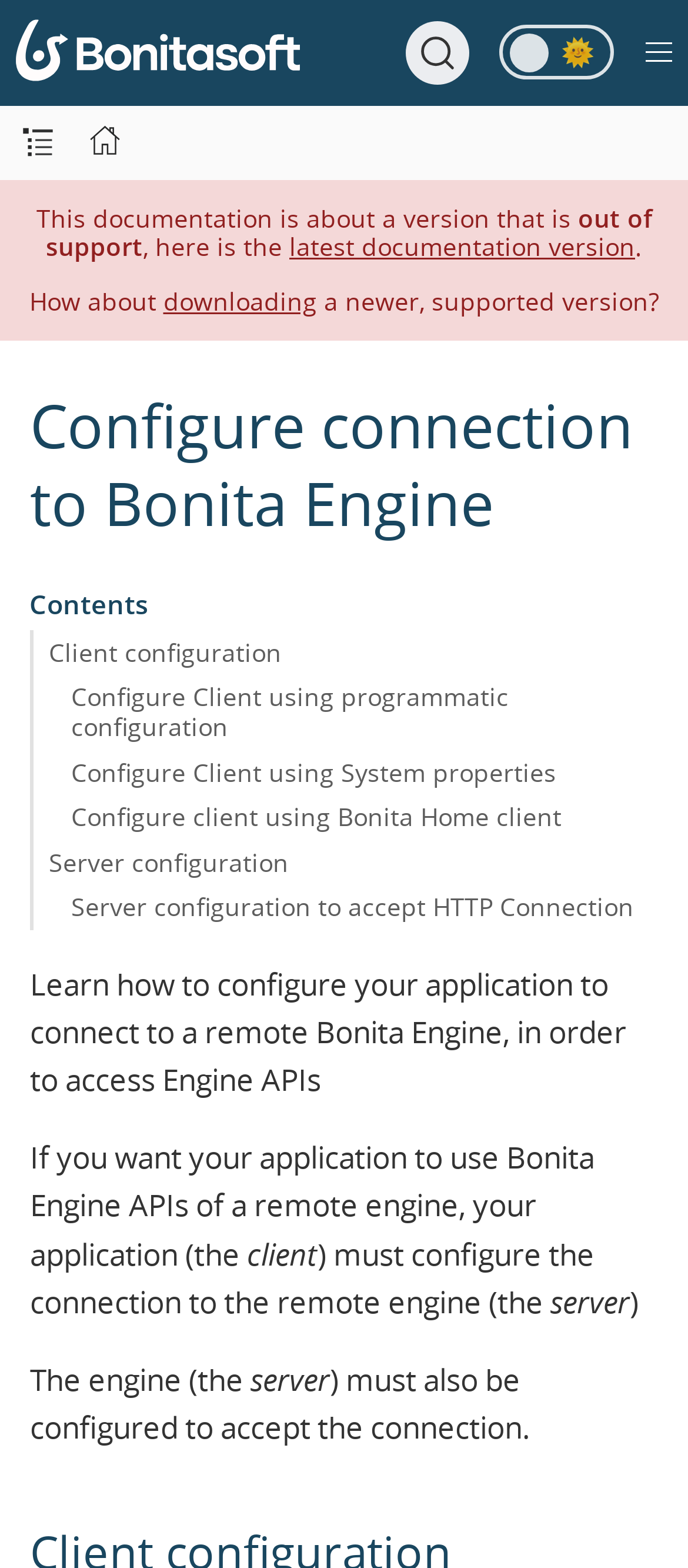Is the current documentation version supported?
Craft a detailed and extensive response to the question.

The webpage indicates that the current documentation version is out of support, and provides a link to the latest documentation version.